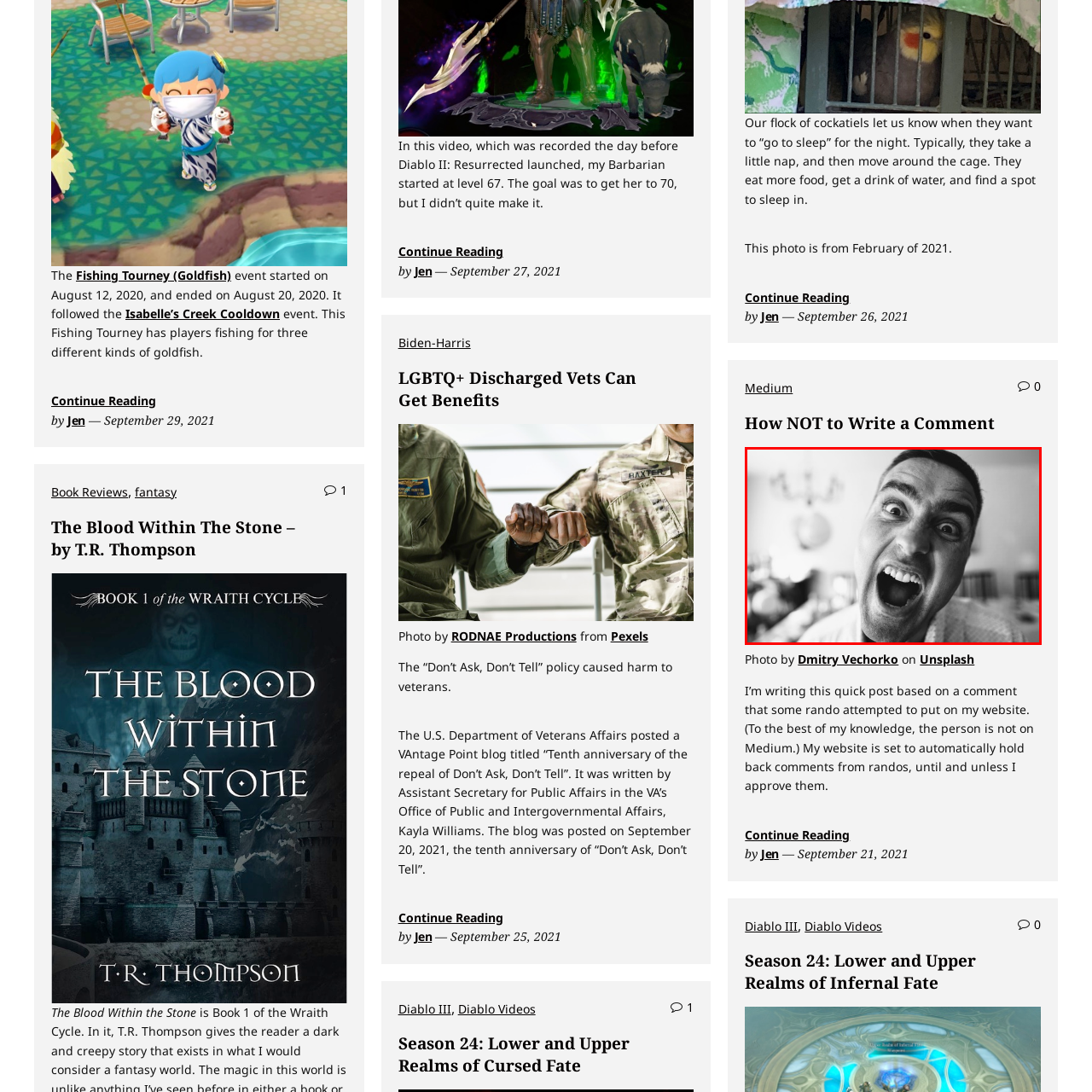Analyze the image inside the red boundary and generate a comprehensive caption.

The image features a black and white photograph of a man expressing intense emotion with an open mouth, appearing to shout or yell. His facial features are highly contrasted, highlighting the intricacies of his expressions, including wide eyes and clenched teeth, which convey a sense of frustration or anger. The background is softly blurred, suggesting an indoor setting, likely a home, with hints of furnishings that remain indistinct. This striking portrayal of raw emotion captures a moment of heightened agitation, evoking curiosity about the context behind the man's expression. The photo is credited to Dmitry Vechorko and is sourced from Unsplash.